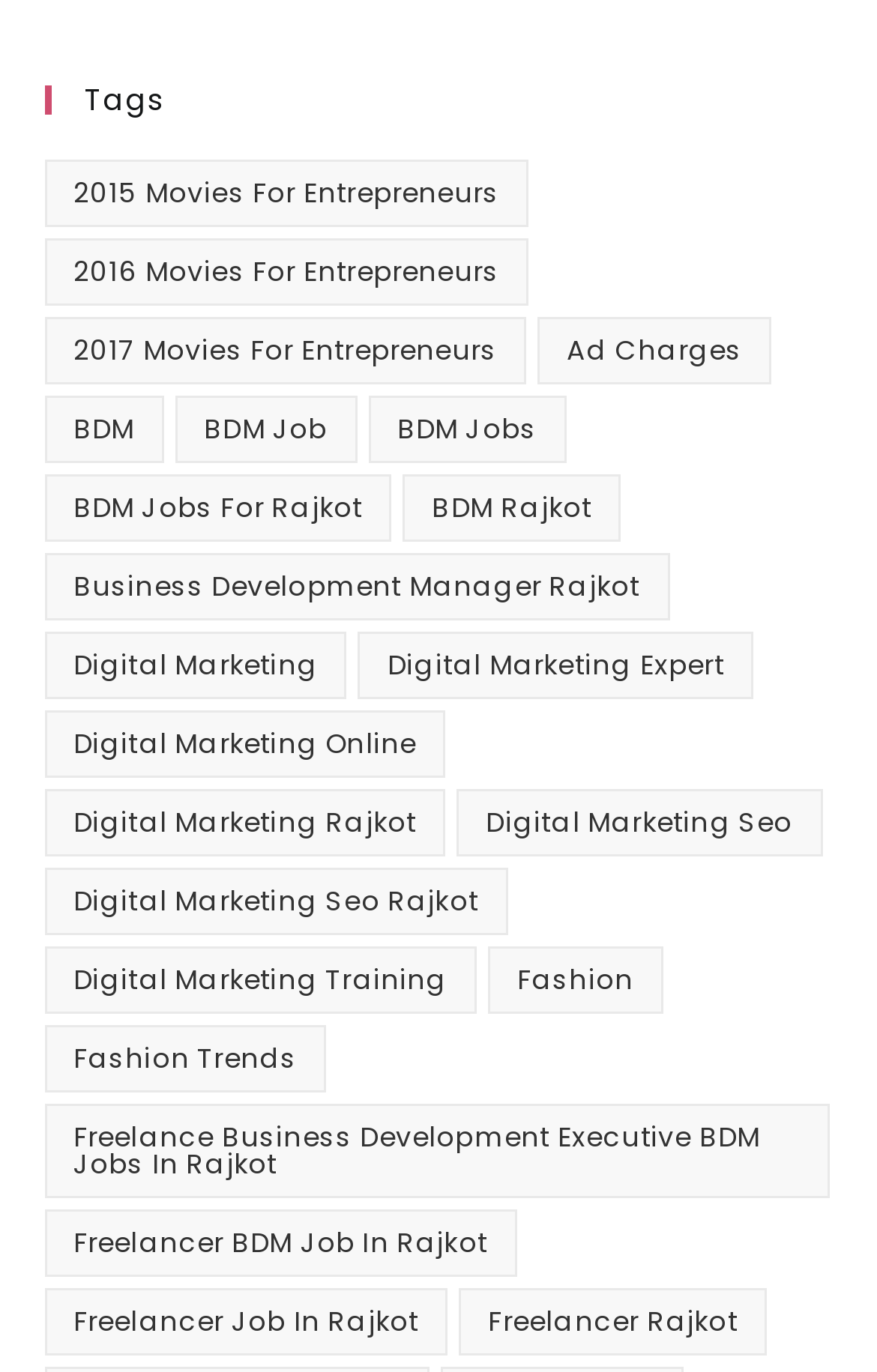What is the profession of BDM Jobs for Rajkot?
Could you please answer the question thoroughly and with as much detail as possible?

The link 'BDM Jobs for Rajkot (1 item)' and its corresponding StaticText 'BDM Jobs For Rajkot' suggest that the profession of BDM Jobs for Rajkot is Business development manager.